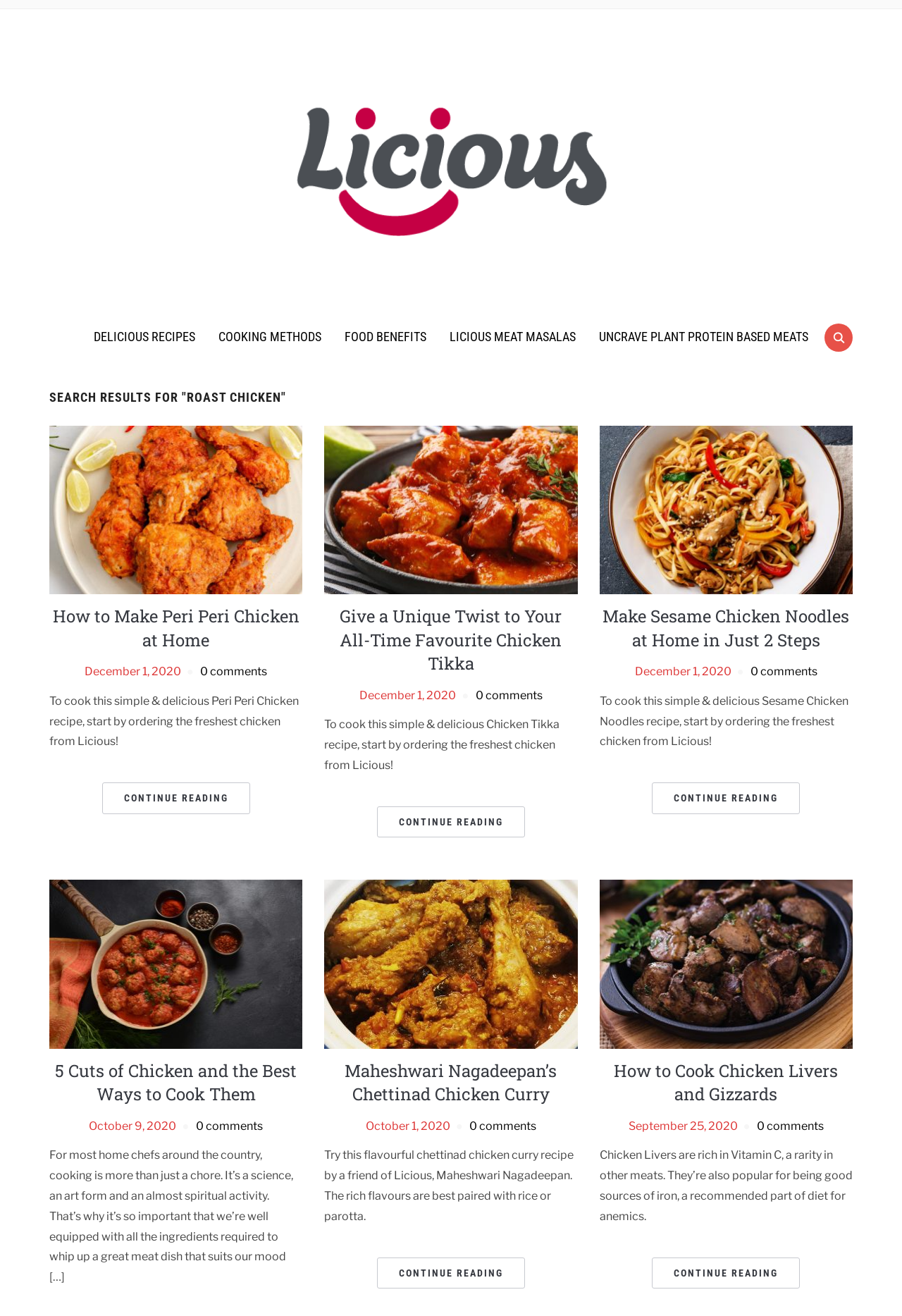Please identify the bounding box coordinates of the region to click in order to complete the task: "Read about Peri Peri Chicken". The coordinates must be four float numbers between 0 and 1, specified as [left, top, right, bottom].

[0.055, 0.382, 0.335, 0.392]